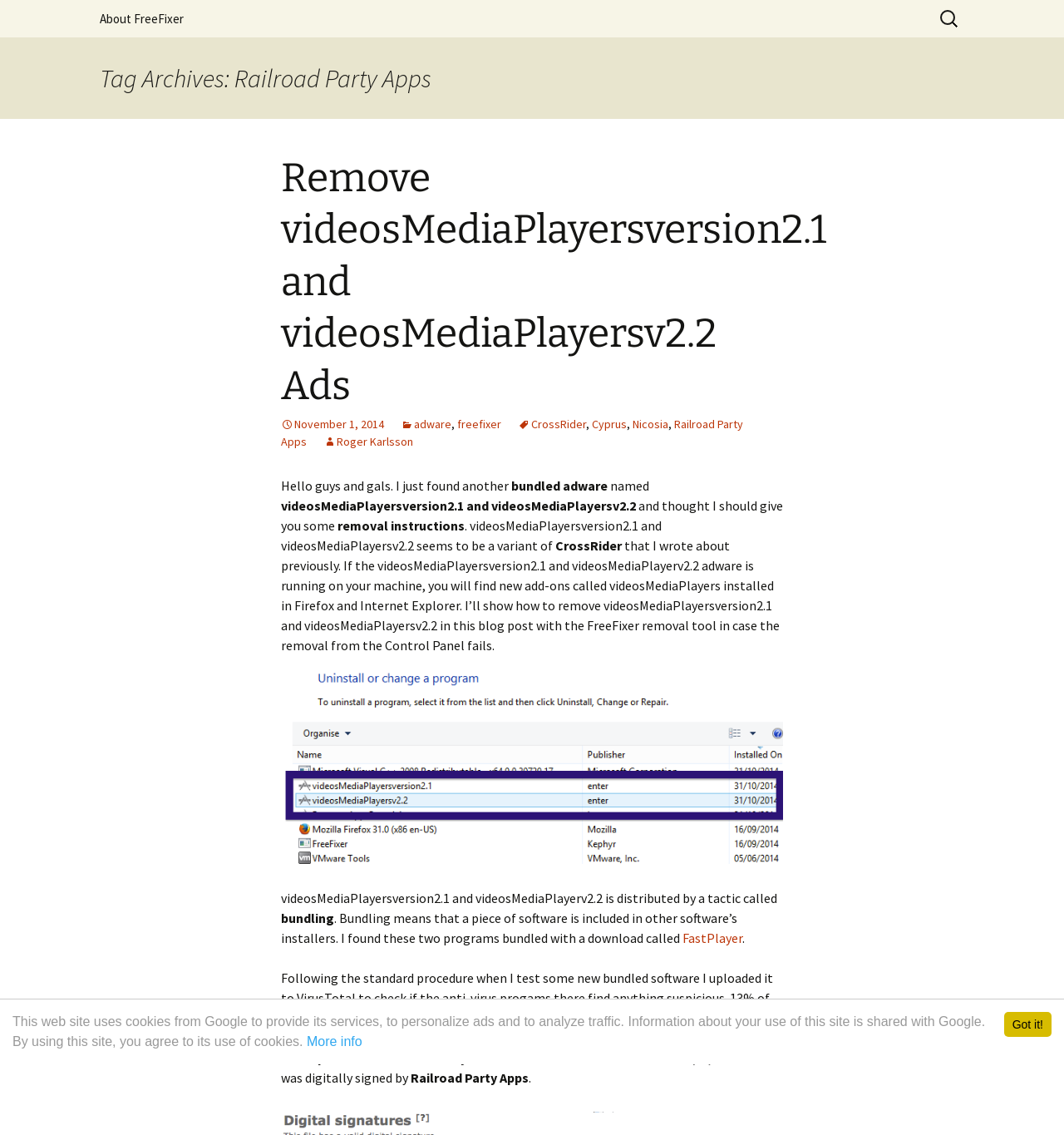Pinpoint the bounding box coordinates of the clickable area needed to execute the instruction: "Learn more about Railroad Party Apps". The coordinates should be specified as four float numbers between 0 and 1, i.e., [left, top, right, bottom].

[0.264, 0.367, 0.698, 0.396]